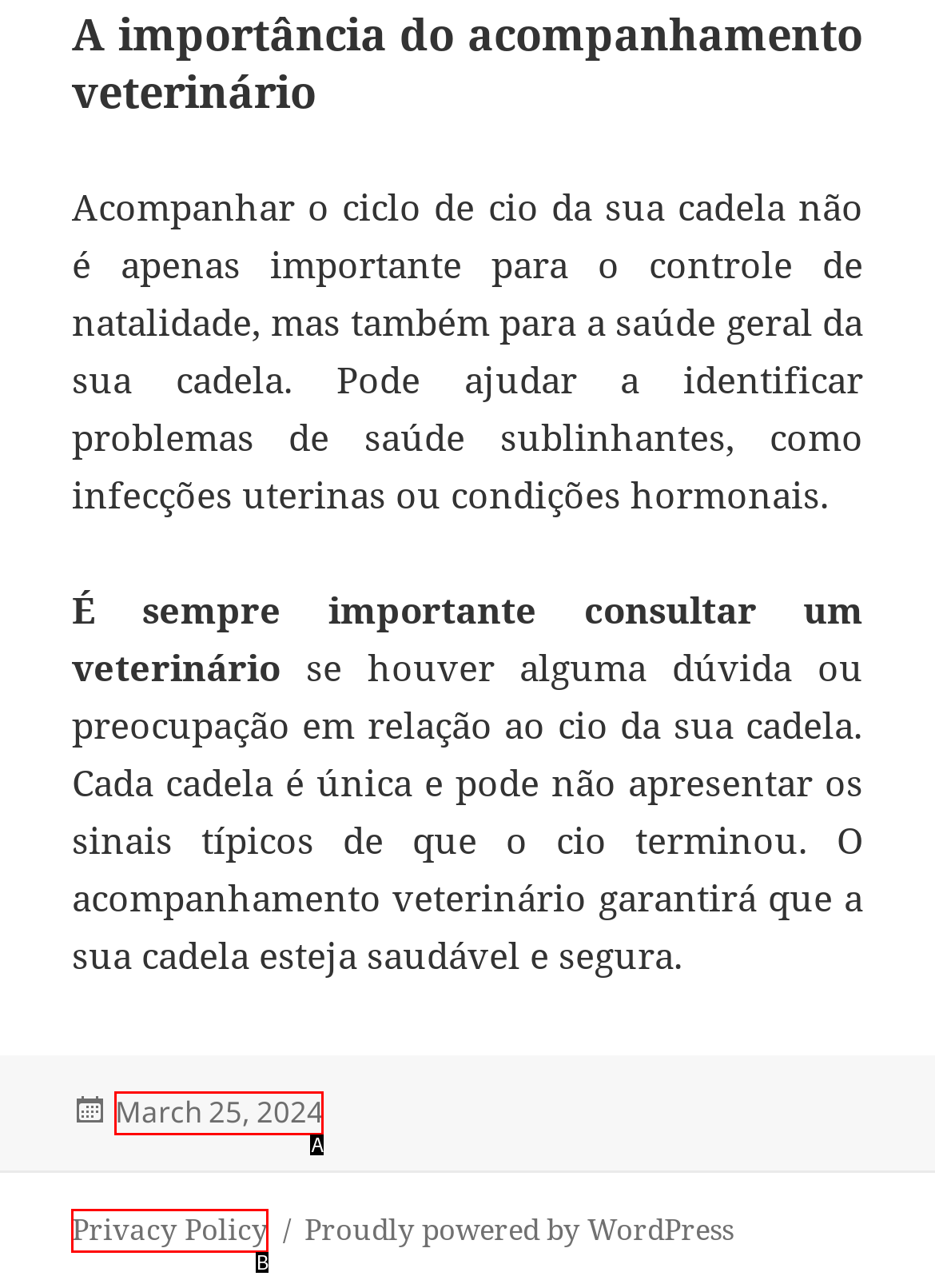From the given choices, indicate the option that best matches: General Beliefs
State the letter of the chosen option directly.

None